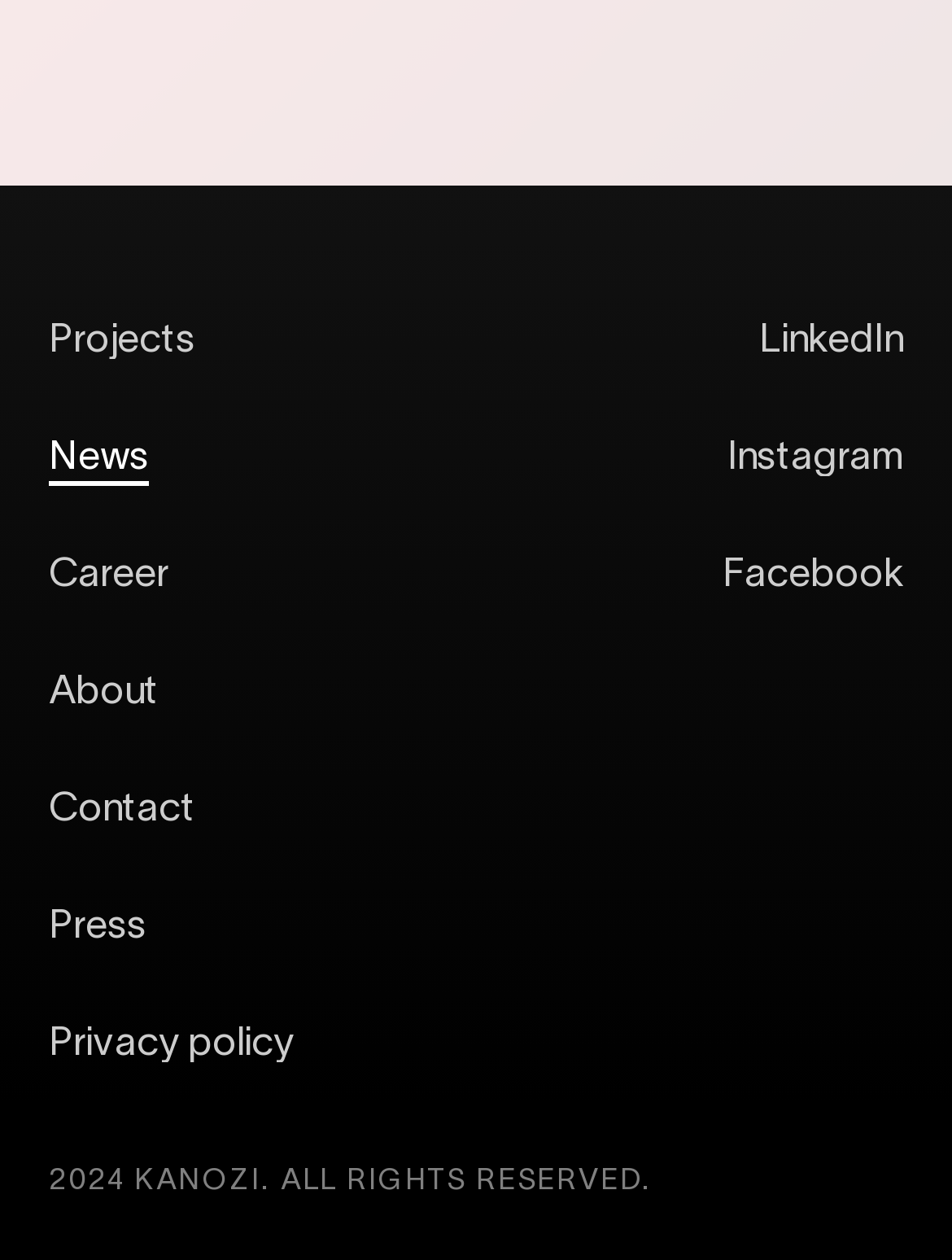Find the bounding box coordinates of the element's region that should be clicked in order to follow the given instruction: "Check Privacy policy". The coordinates should consist of four float numbers between 0 and 1, i.e., [left, top, right, bottom].

[0.051, 0.811, 0.31, 0.846]